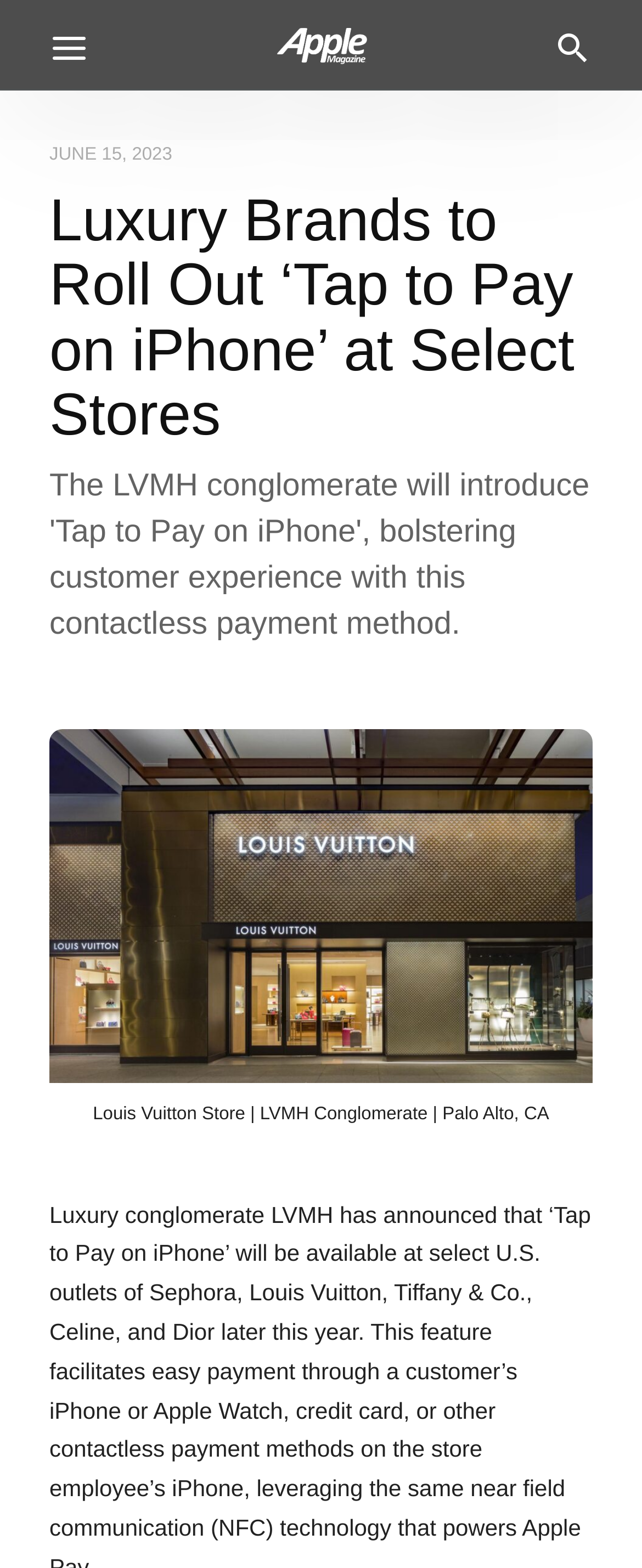Identify the bounding box for the UI element specified in this description: "Menu". The coordinates must be four float numbers between 0 and 1, formatted as [left, top, right, bottom].

[0.038, 0.0, 0.177, 0.058]